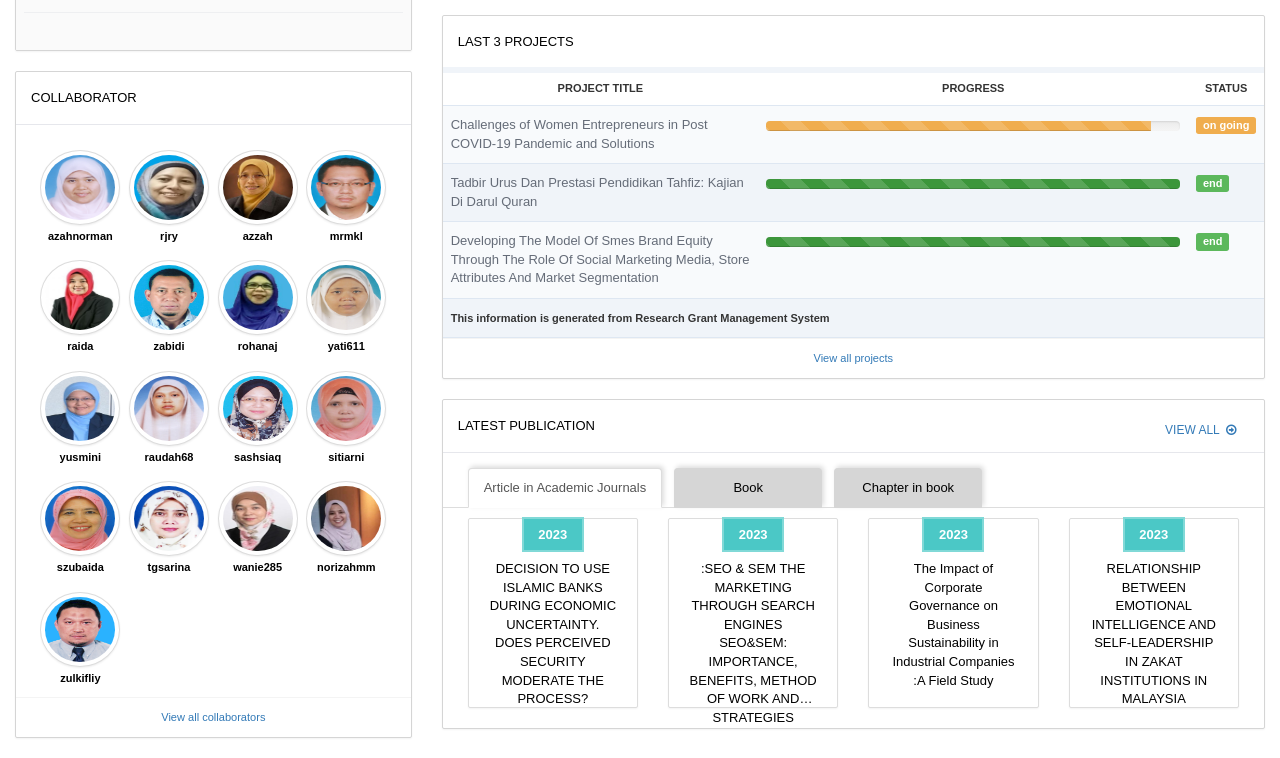Using the description: "rjry", identify the bounding box of the corresponding UI element in the screenshot.

[0.1, 0.197, 0.164, 0.323]